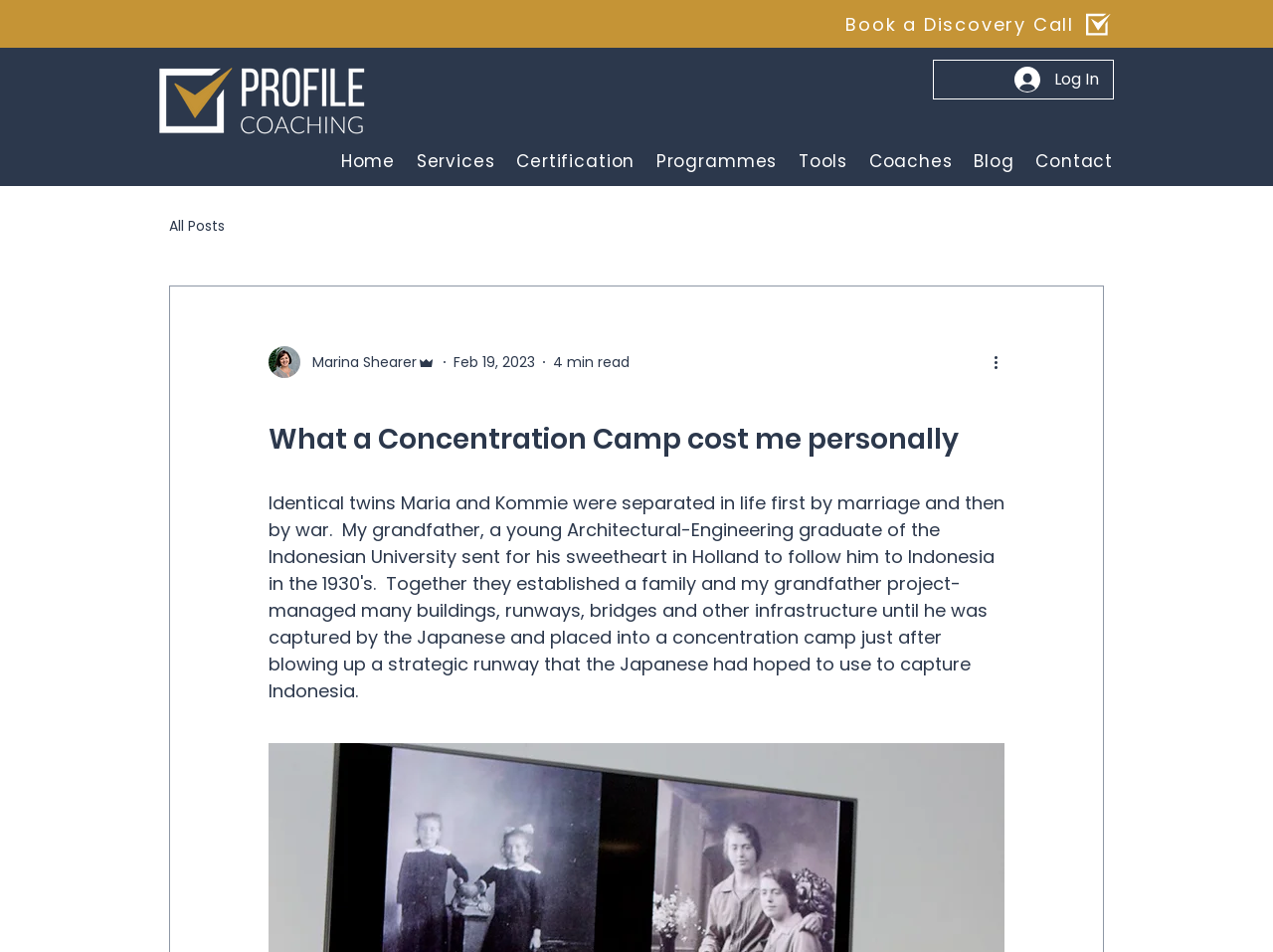Ascertain the bounding box coordinates for the UI element detailed here: "Automotive". The coordinates should be provided as [left, top, right, bottom] with each value being a float between 0 and 1.

None